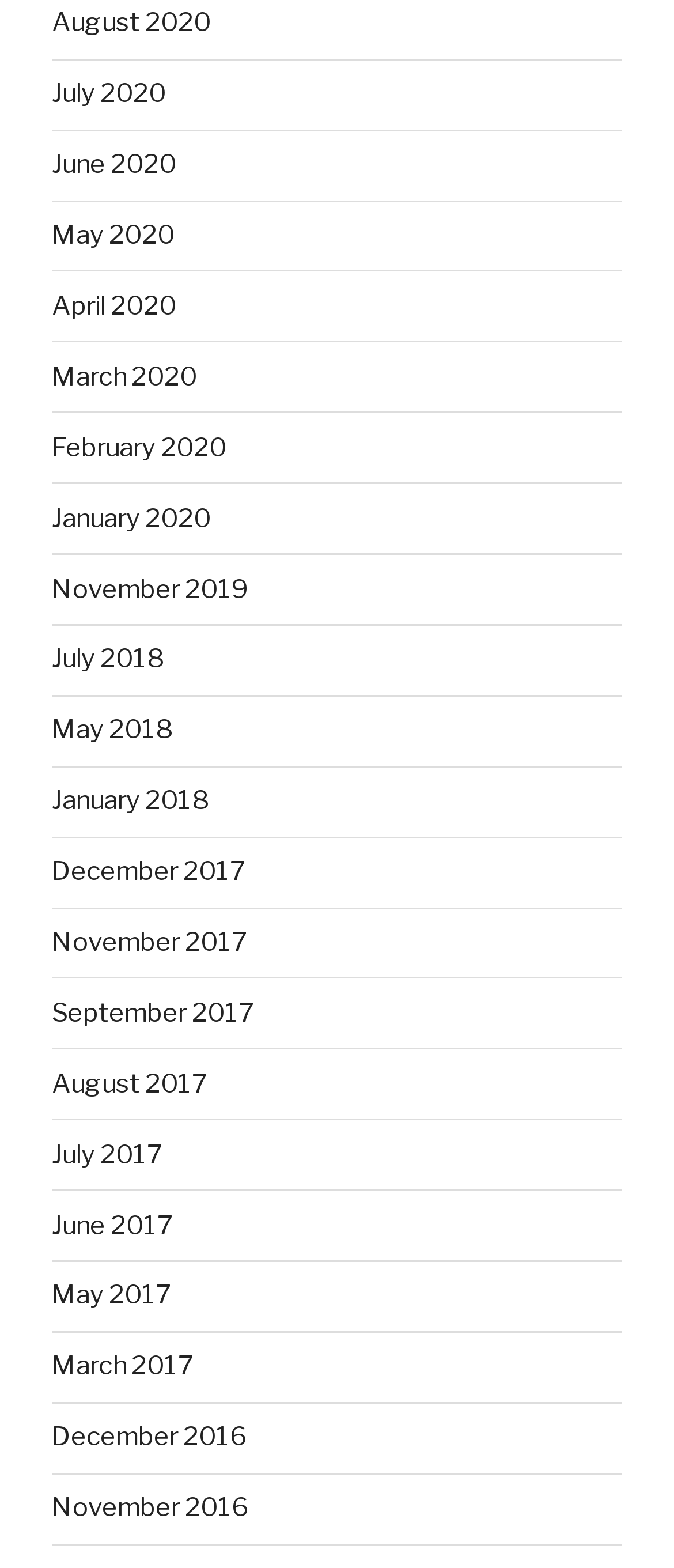With reference to the screenshot, provide a detailed response to the question below:
What is the earliest month listed?

I examined the link elements on the webpage and found the earliest month listed is November 2016, which is the last link element in the list.